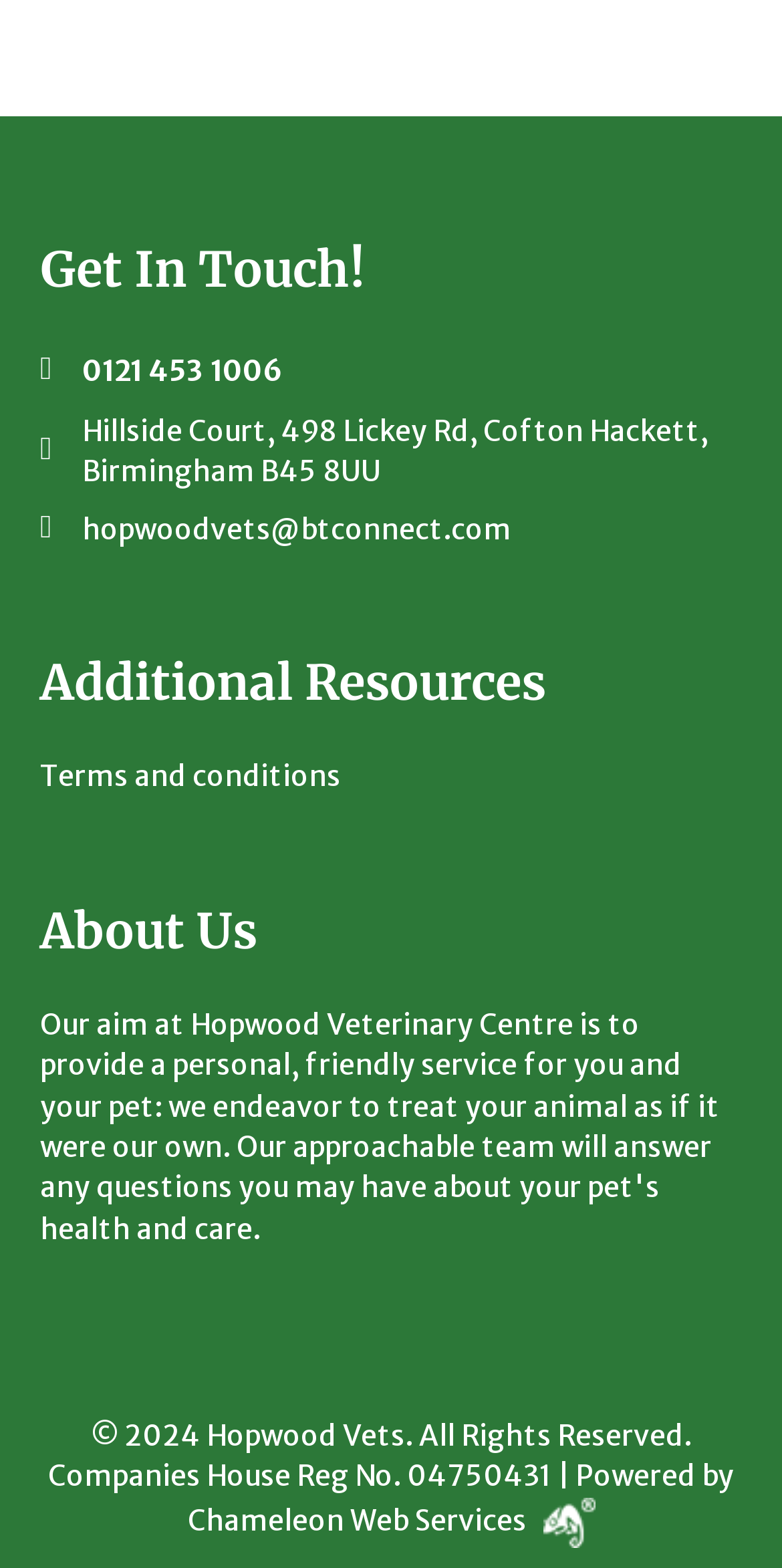What is the address of Hopwood Vets?
Please look at the screenshot and answer in one word or a short phrase.

Hillside Court, 498 Lickey Rd, Cofton Hackett, Birmingham B45 8UU